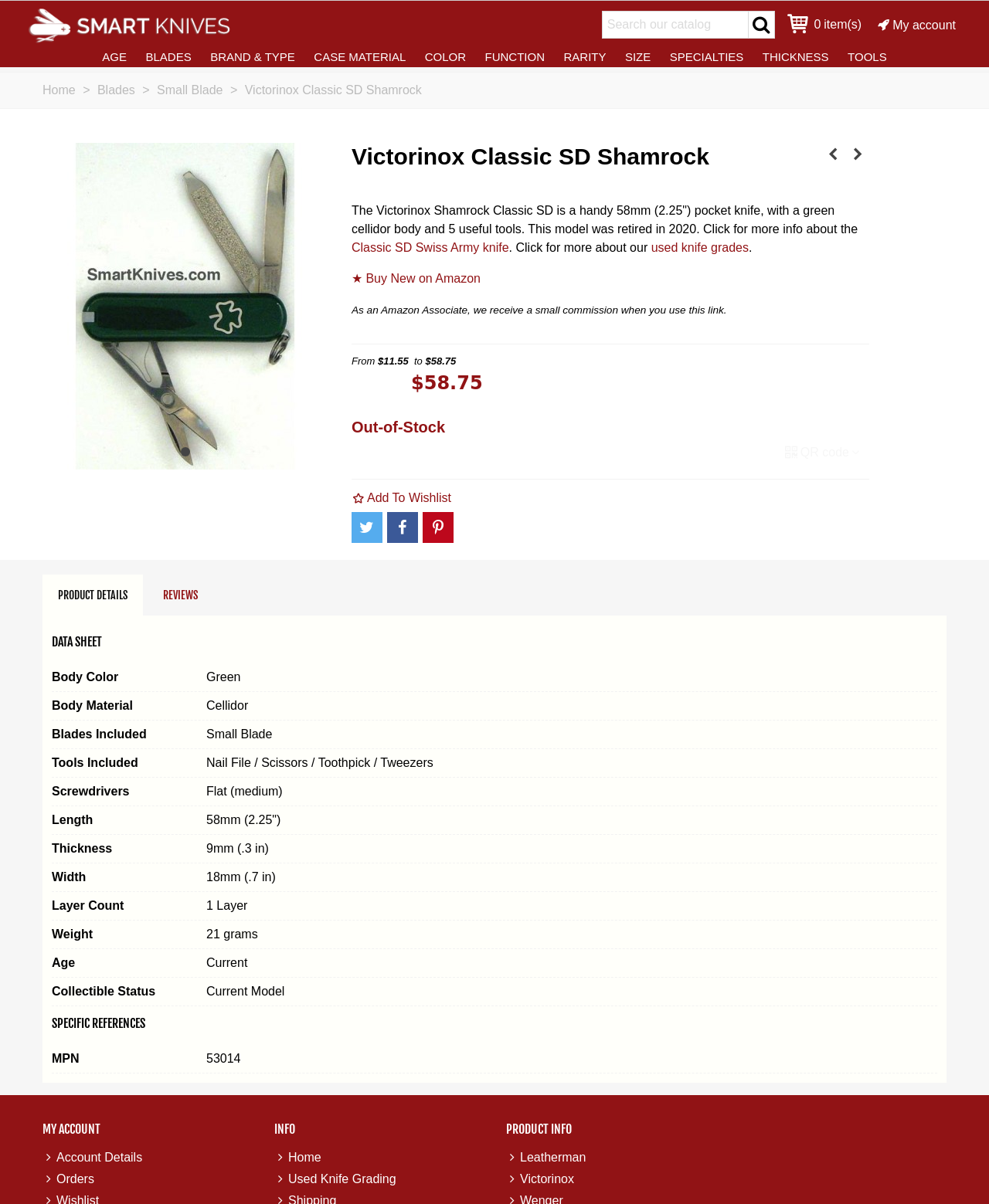Provide the bounding box coordinates of the area you need to click to execute the following instruction: "Explore the topic 'What is Scarlet Fever? Group A Streptococcus Infections'".

None